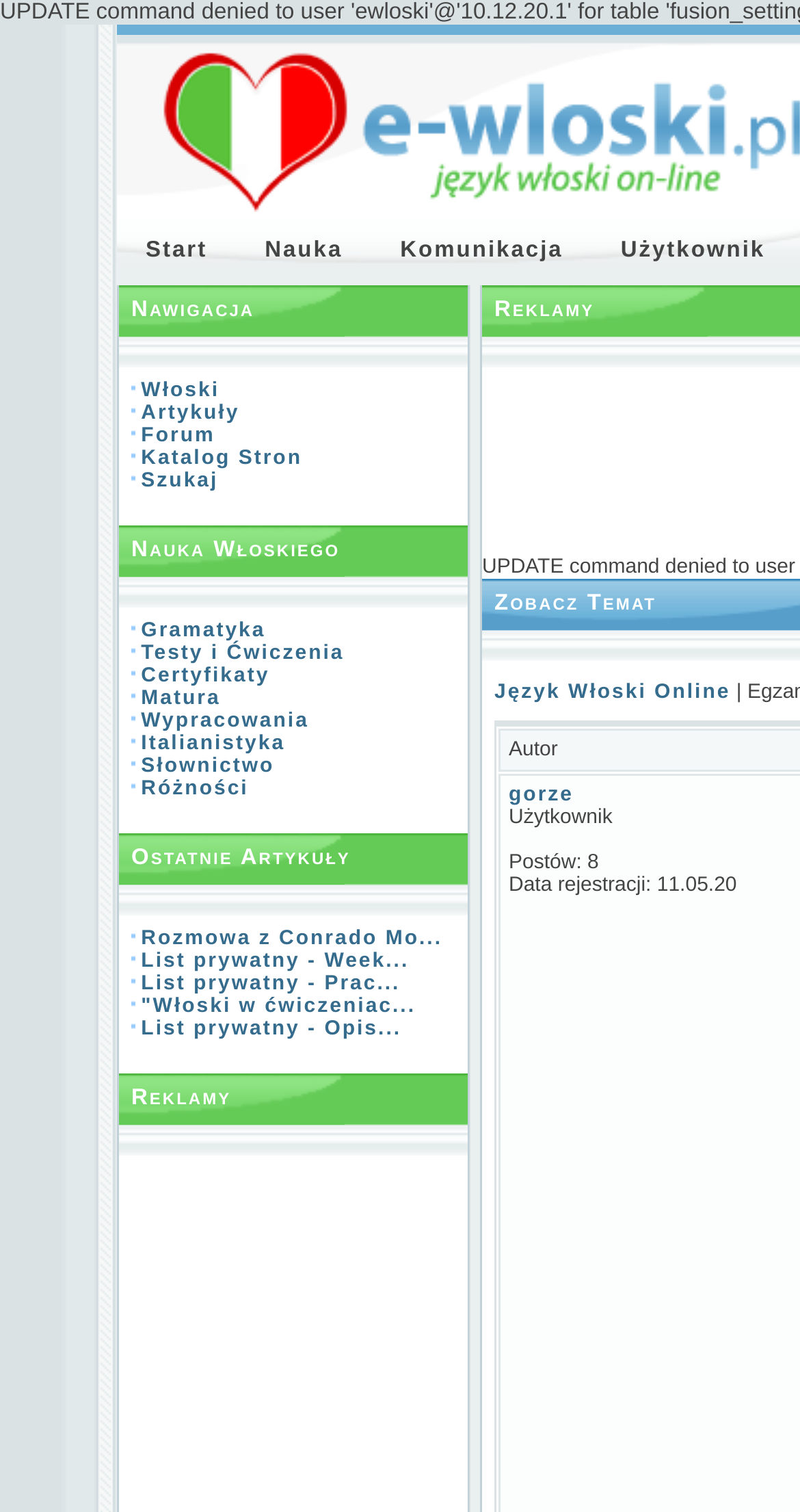Please identify the bounding box coordinates for the region that you need to click to follow this instruction: "Go to the 'Nauka języka włoskiego' section".

[0.3, 0.153, 0.459, 0.175]